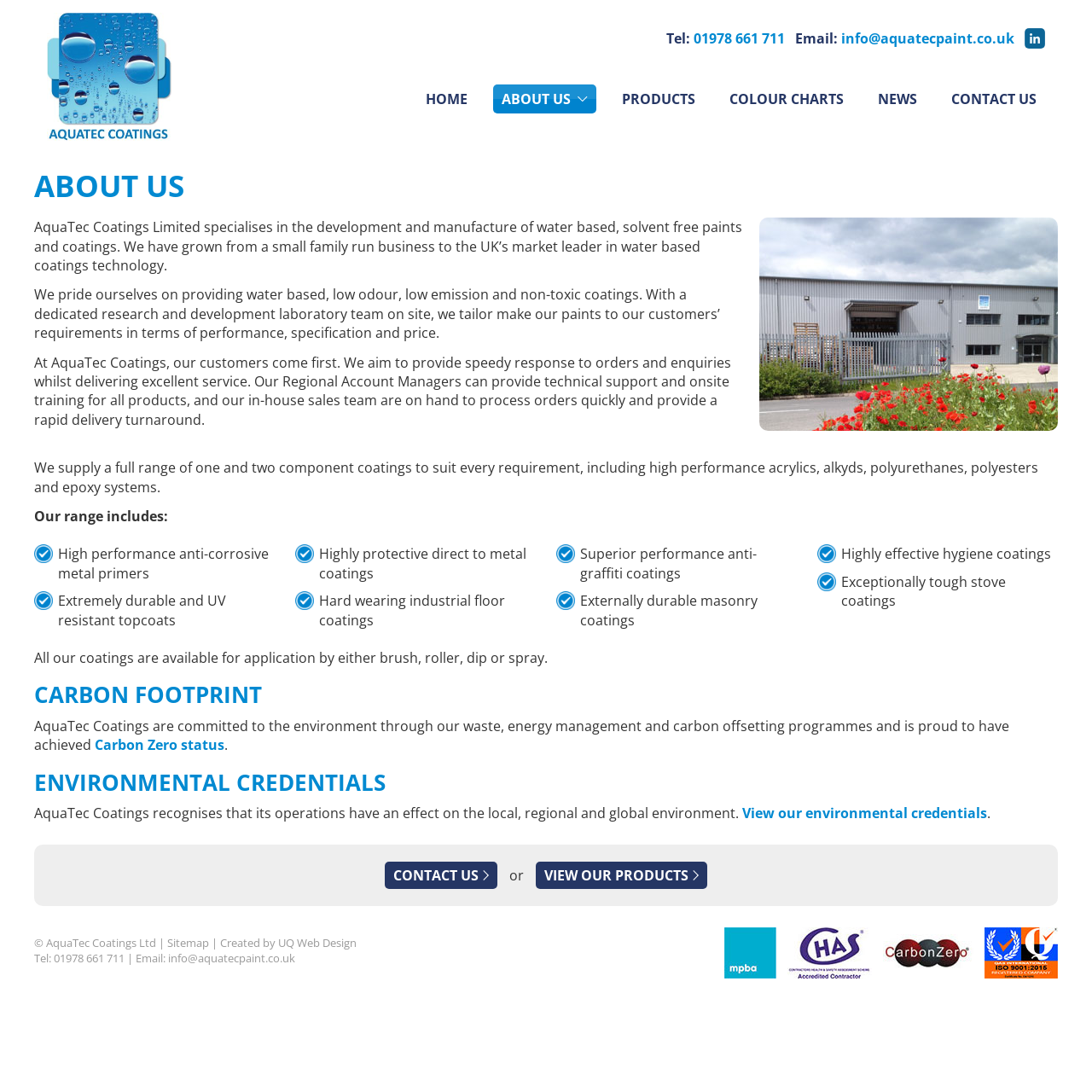Offer a detailed explanation of the webpage layout and contents.

The webpage is about AquaTec Coatings, a company that specializes in the development and manufacture of water-based, solvent-free paints and coatings. At the top of the page, there is a logo image of AquaTec Coatings, followed by a row of links to the company's social media profiles, including LinkedIn. Below this, there is a navigation menu with links to different sections of the website, including HOME, ABOUT US, PRODUCTS, COLOUR CHARTS, NEWS, and CONTACT US.

The main content of the page is divided into several sections. The first section is about the company's history and mission, with a heading "ABOUT US" and a paragraph of text describing the company's growth and commitment to providing high-quality, environmentally friendly coatings. Below this, there is an image of the company's premises.

The next section describes the company's products and services, with a list of different types of coatings available, including high-performance anti-corrosive metal primers, extremely durable and UV-resistant topcoats, and highly protective direct-to-metal coatings. There is also a paragraph of text explaining that all of the company's coatings are available for application by brush, roller, dip, or spray.

The following section is about the company's environmental credentials, with a heading "CARBON FOOTPRINT" and a paragraph of text describing the company's commitment to reducing its environmental impact through waste management, energy efficiency, and carbon offsetting. There is also a link to a page about the company's Carbon Zero status.

The next section is about the company's environmental policies, with a heading "ENVIRONMENTAL CREDENTIALS" and a paragraph of text describing the company's recognition of its environmental responsibilities and its efforts to minimize its impact. There is also a link to a page about the company's environmental credentials.

At the bottom of the page, there is a call-to-action section with links to contact the company or view its products. There is also a section with links to the company's certifications and accreditations, including MPBA, CHAS Accredited Contractor, Carbon Zero, and ISO 9001:2008 Registered Firm. Finally, there is a footer section with copyright information, a link to the company's sitemap, and contact information.